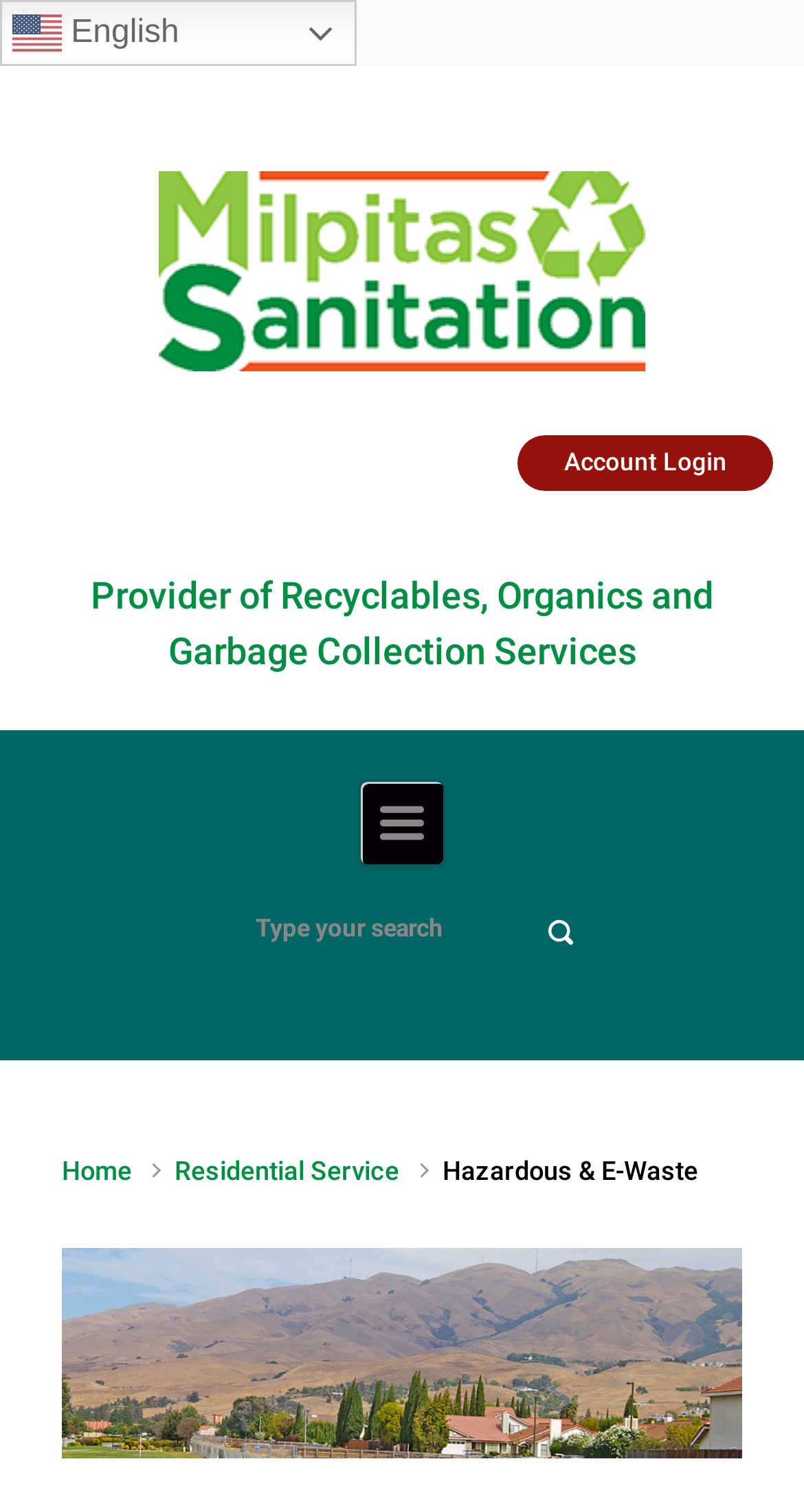Using the given description, provide the bounding box coordinates formatted as (top-left x, top-left y, bottom-right x, bottom-right y), with all values being floating point numbers between 0 and 1. Description: aria-label="Primary"

[0.446, 0.516, 0.554, 0.573]